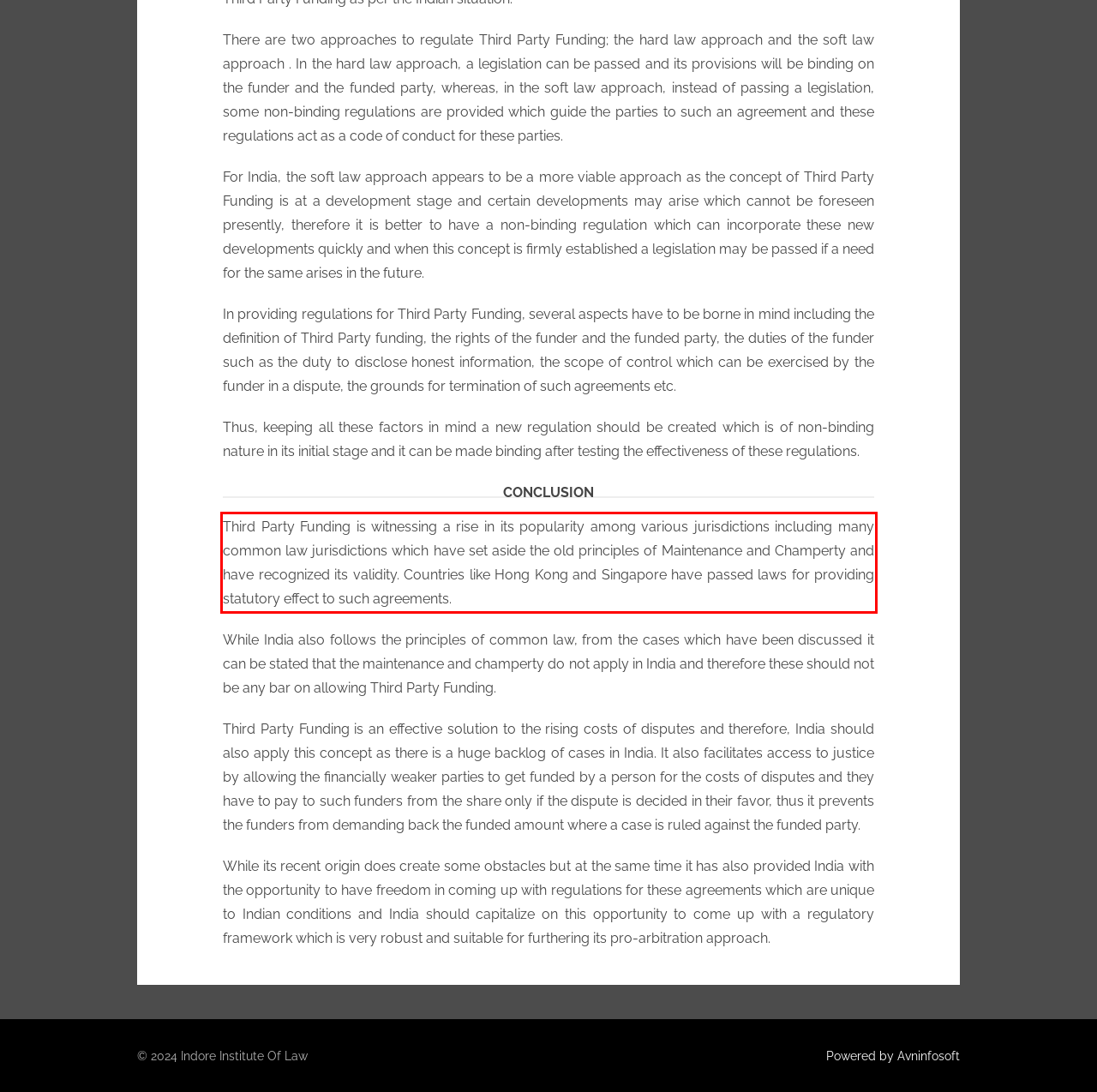Please analyze the provided webpage screenshot and perform OCR to extract the text content from the red rectangle bounding box.

Third Party Funding is witnessing a rise in its popularity among various jurisdictions including many common law jurisdictions which have set aside the old principles of Maintenance and Champerty and have recognized its validity. Countries like Hong Kong and Singapore have passed laws for providing statutory effect to such agreements.